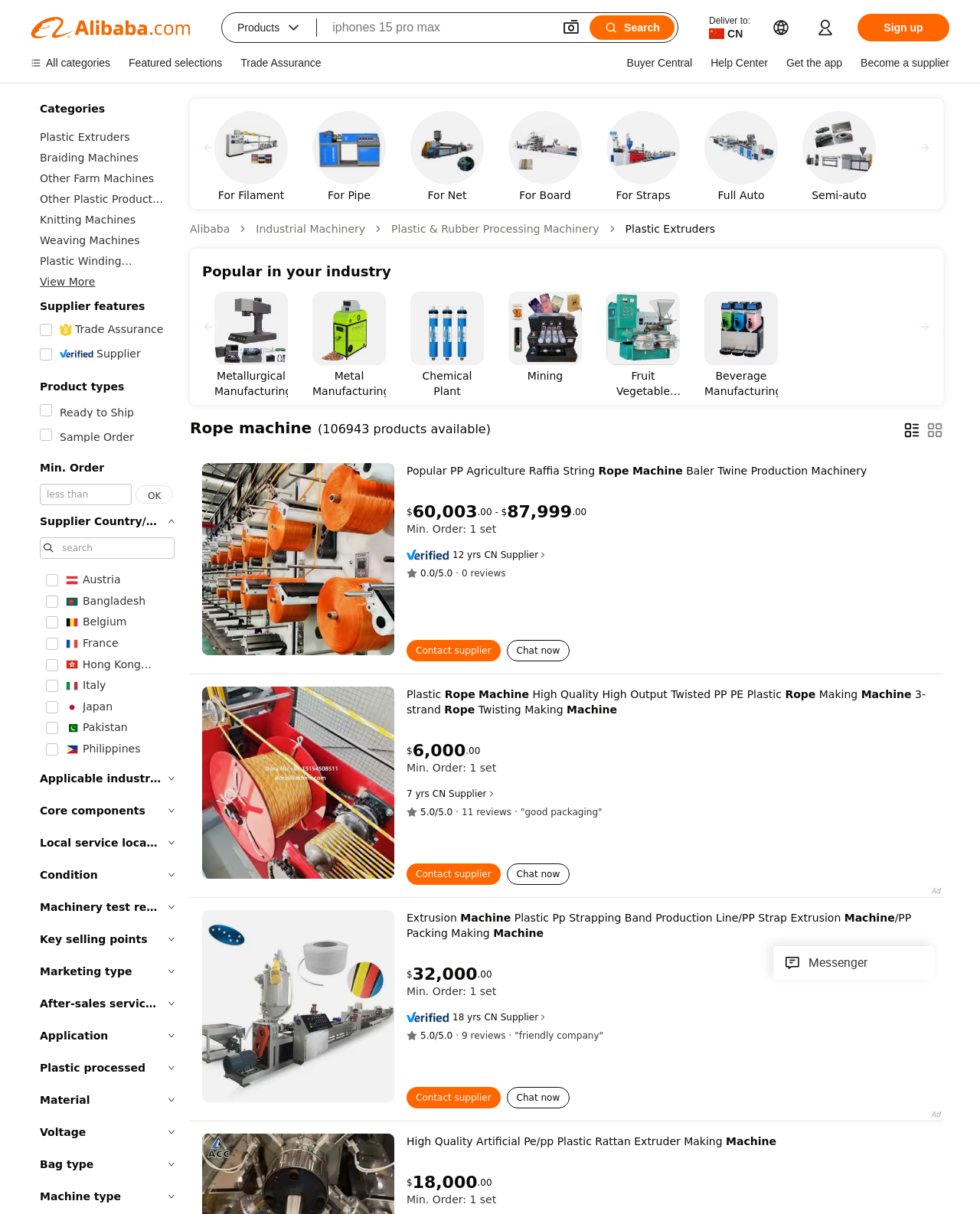Find the bounding box coordinates of the area that needs to be clicked in order to achieve the following instruction: "Search for products". The coordinates should be specified as four float numbers between 0 and 1, i.e., [left, top, right, bottom].

[0.602, 0.013, 0.688, 0.033]